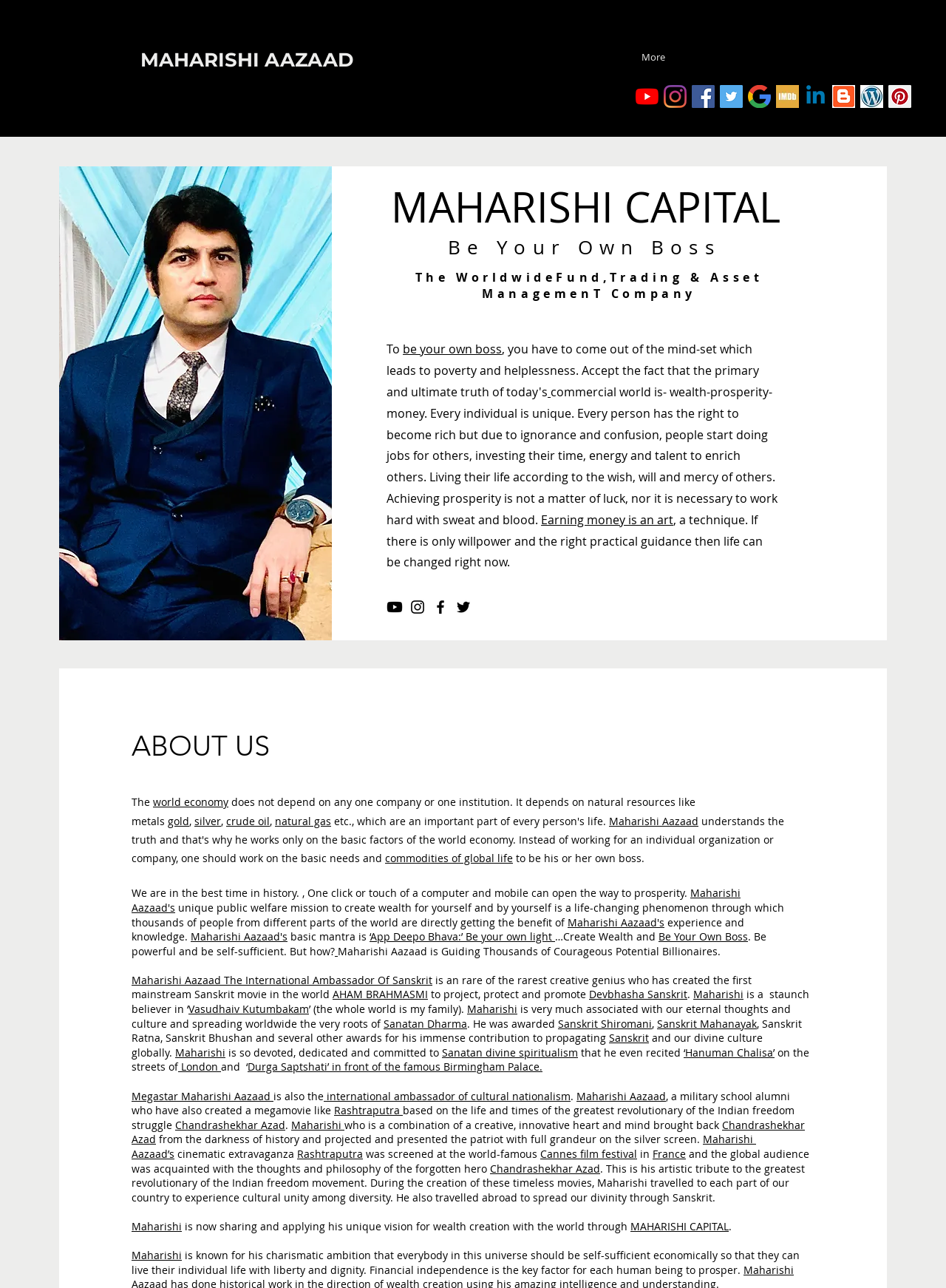From the webpage screenshot, identify the region described by February 2024. Provide the bounding box coordinates as (top-left x, top-left y, bottom-right x, bottom-right y), with each value being a floating point number between 0 and 1.

None